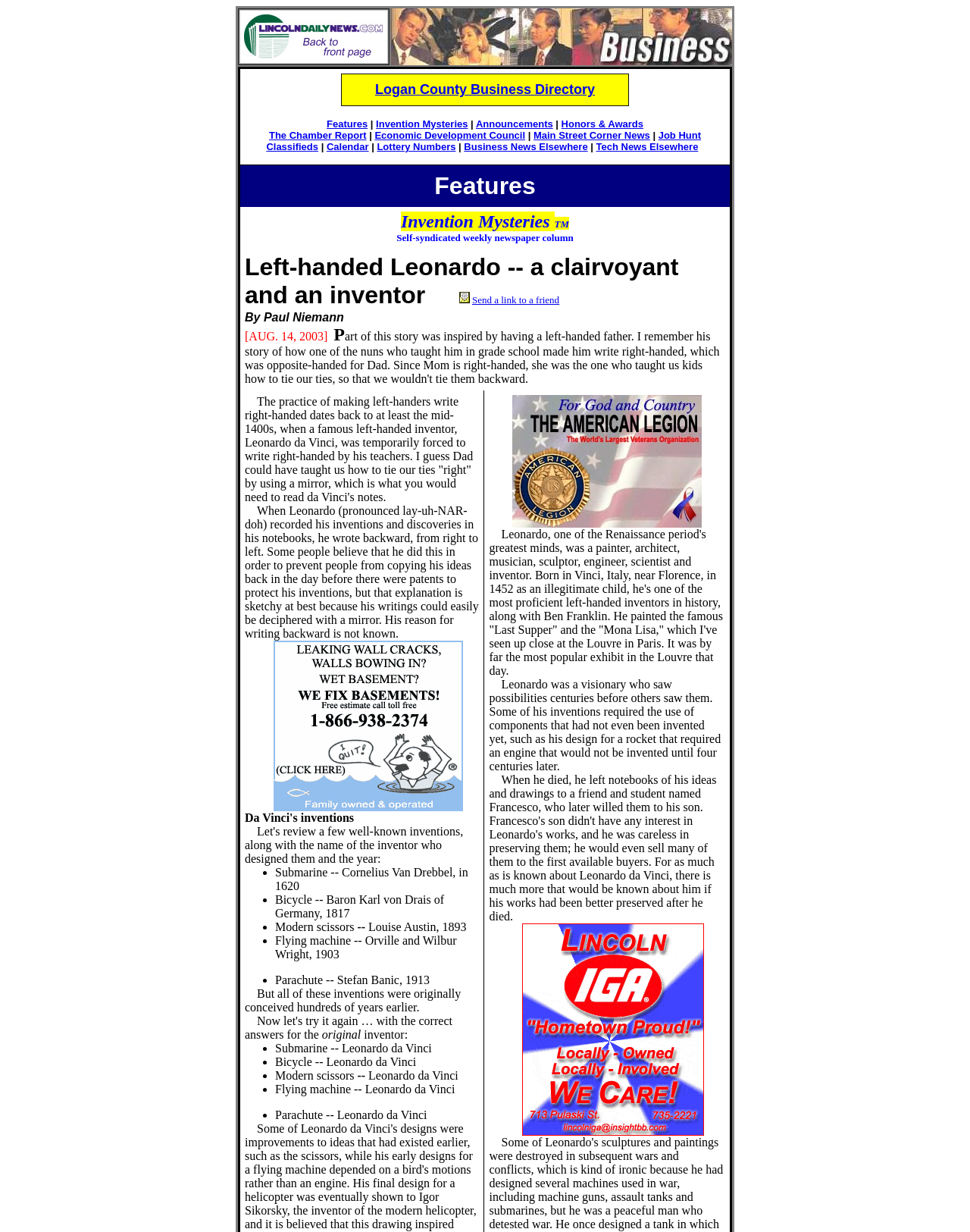Specify the bounding box coordinates of the element's area that should be clicked to execute the given instruction: "View the 'Recent Posts'". The coordinates should be four float numbers between 0 and 1, i.e., [left, top, right, bottom].

None